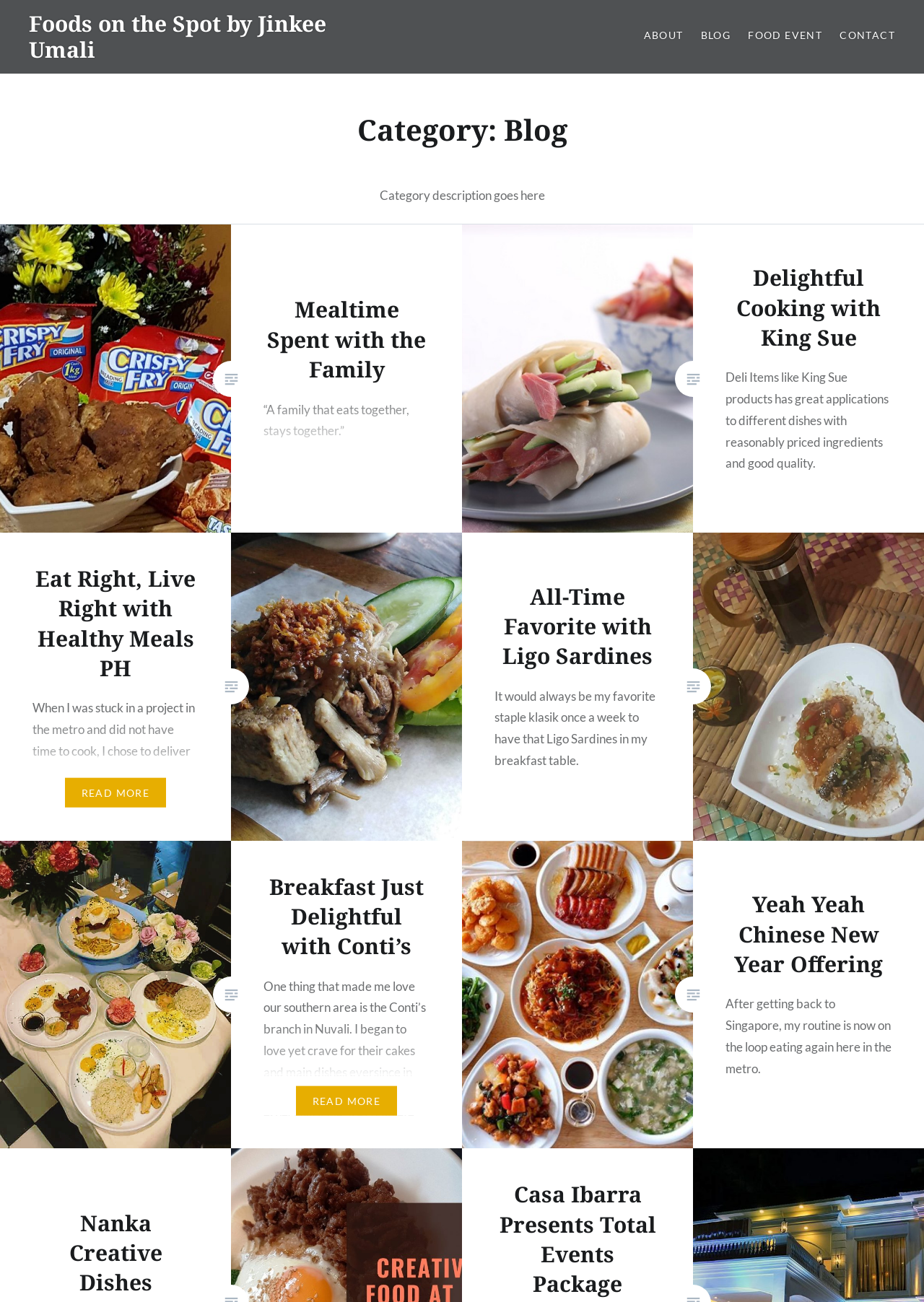Can you specify the bounding box coordinates of the area that needs to be clicked to fulfill the following instruction: "Check the previous article"?

None